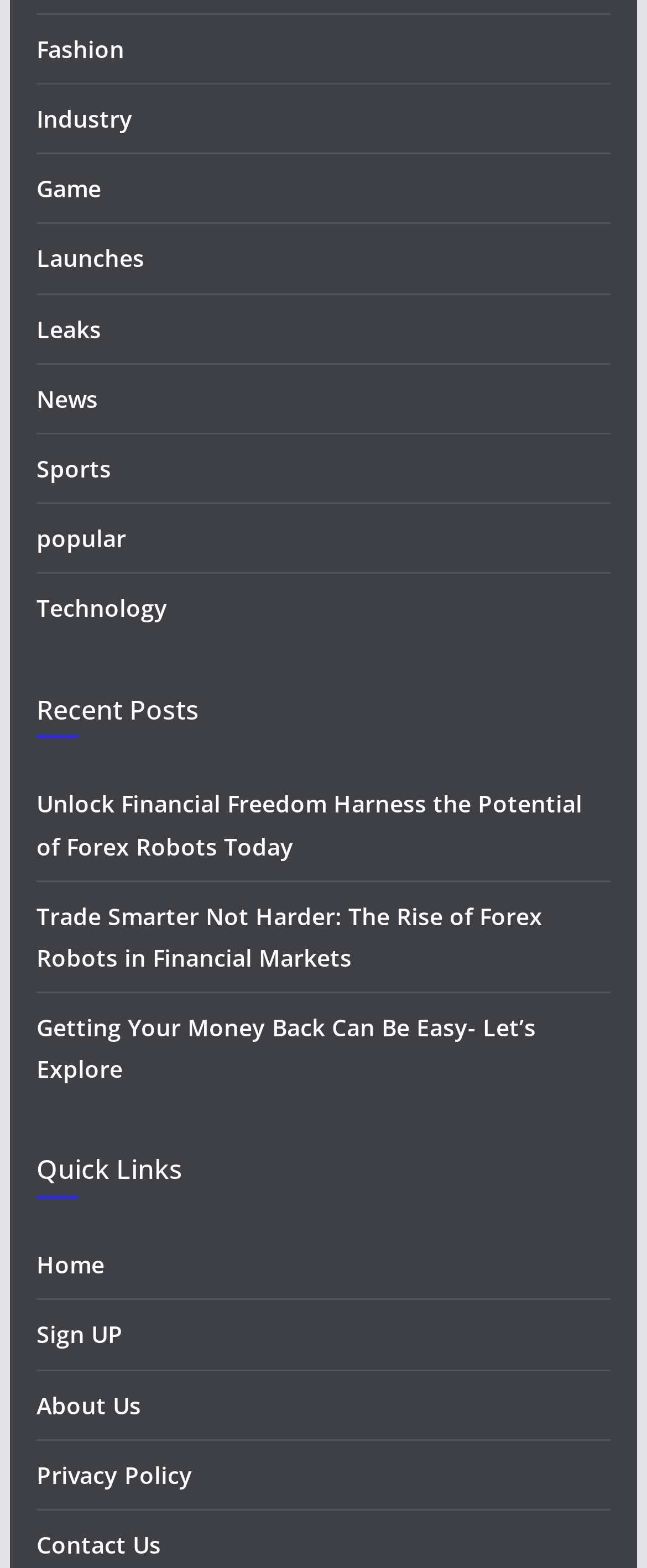Pinpoint the bounding box coordinates of the area that should be clicked to complete the following instruction: "Go to Home". The coordinates must be given as four float numbers between 0 and 1, i.e., [left, top, right, bottom].

[0.056, 0.797, 0.161, 0.817]